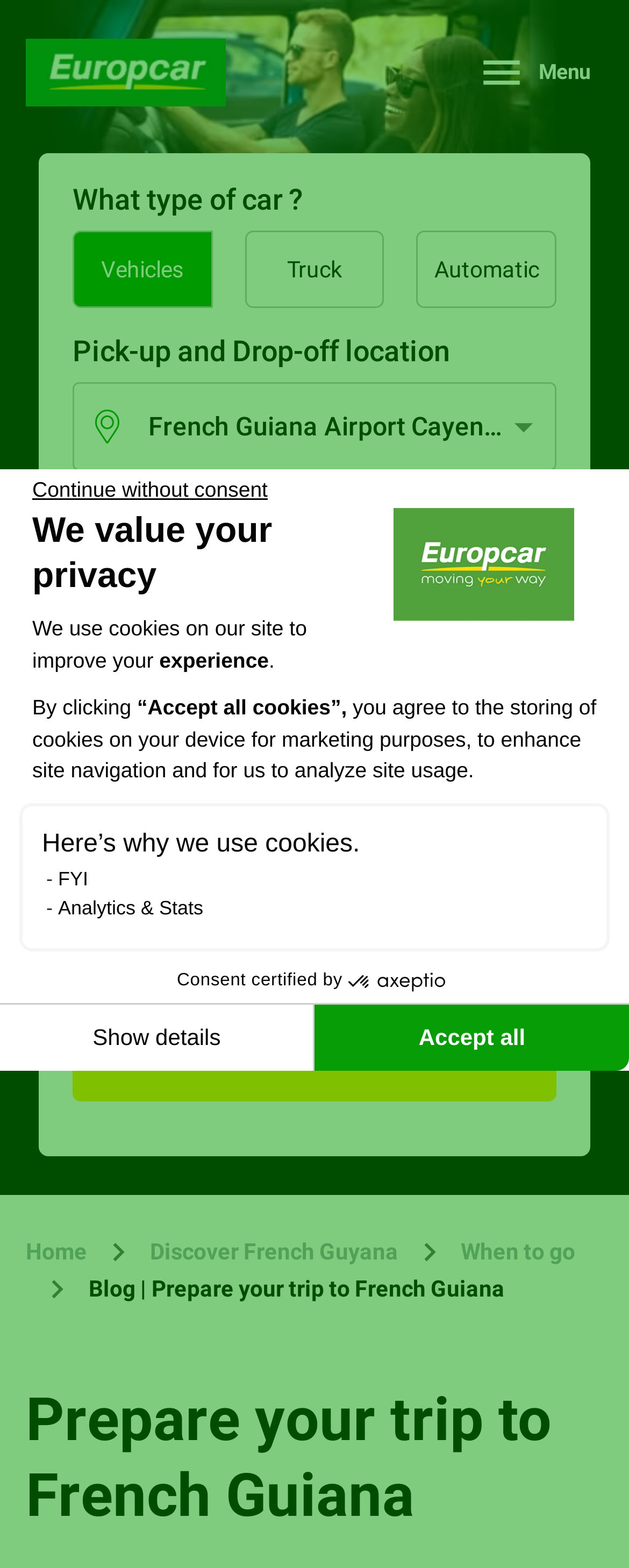Could you highlight the region that needs to be clicked to execute the instruction: "Click the burger menu"?

[0.718, 0.022, 0.959, 0.069]